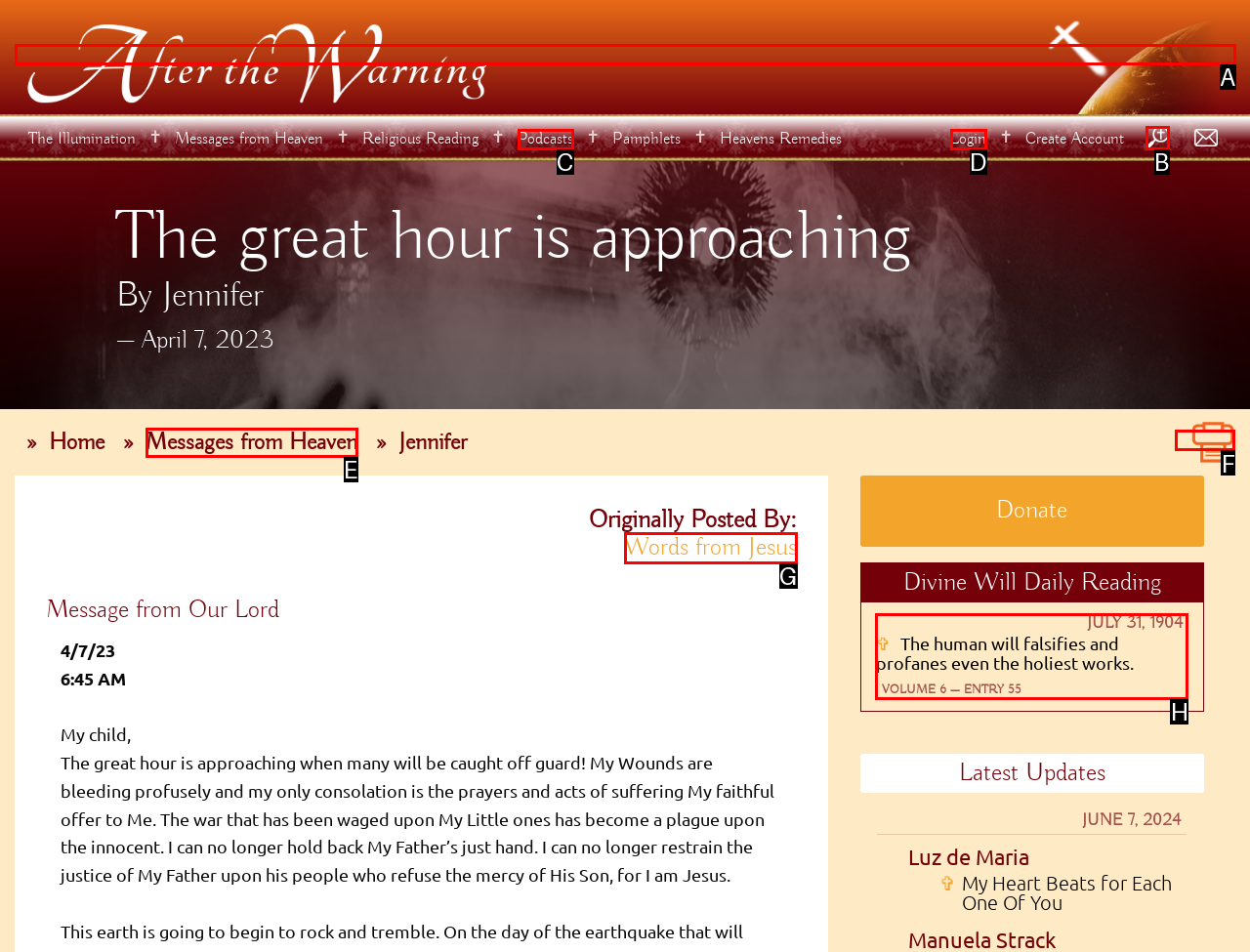Given the description: alt="print", identify the corresponding option. Answer with the letter of the appropriate option directly.

F